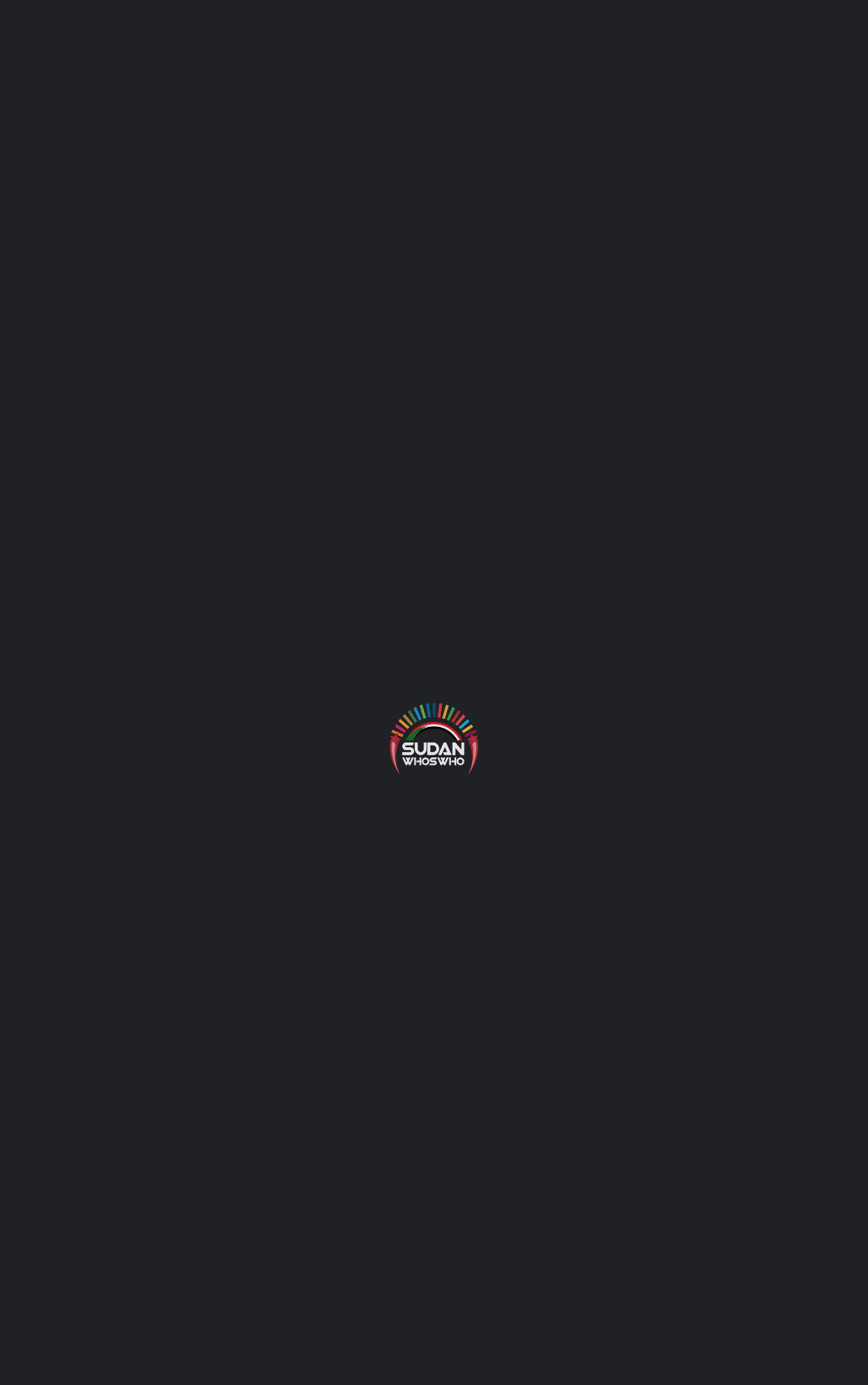Using the provided element description: "Health", identify the bounding box coordinates. The coordinates should be four floats between 0 and 1 in the order [left, top, right, bottom].

[0.245, 0.516, 0.427, 0.553]